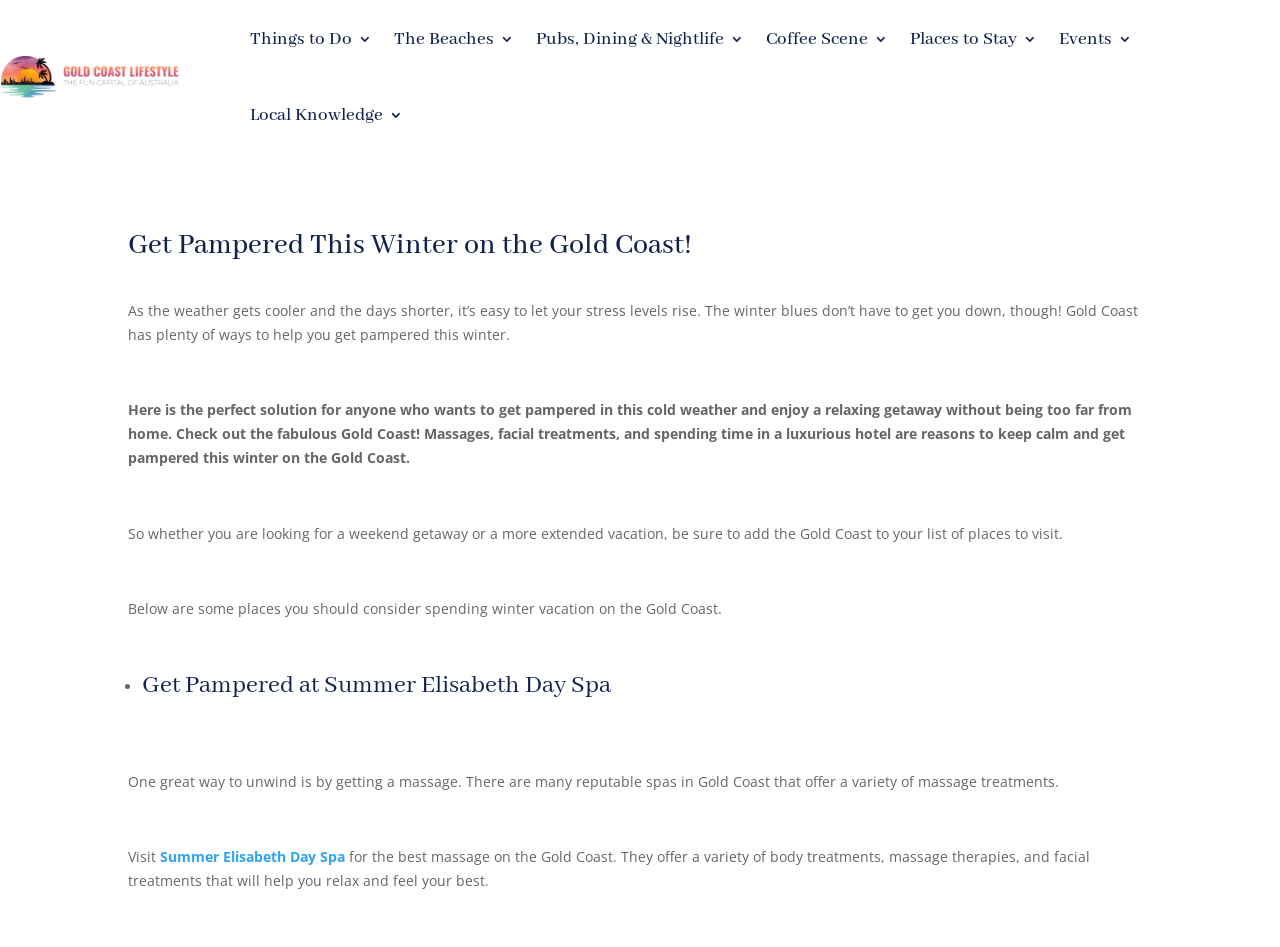Illustrate the webpage's structure and main components comprehensively.

The webpage is about getting pampered on the Gold Coast, with a focus on relaxation and self-care during the winter season. At the top, there are seven links to different categories, including "Things to Do", "The Beaches", "Pubs, Dining & Nightlife", and more, which are evenly spaced across the top of the page.

Below these links, there is a large heading that reads "Get Pampered This Winter on the Gold Coast!" followed by a brief introduction to the importance of self-care during the winter months. The text explains that the Gold Coast has plenty of ways to help individuals relax and unwind, including massages, facial treatments, and luxurious hotel stays.

The main content of the page is divided into sections, with the first section introducing the idea of getting pampered on the Gold Coast. There is a brief paragraph that highlights the benefits of visiting the Gold Coast for a relaxing getaway.

Below this introduction, there is a list of recommended places to visit, starting with the Summer Elisabeth Day Spa. The spa is described as a great place to unwind, offering a variety of massage treatments, body therapies, and facial treatments. The text includes a link to the spa's website, allowing users to easily visit and book an appointment.

Throughout the page, there are short paragraphs of text that provide information and descriptions of the different spas and services available on the Gold Coast. The text is well-organized and easy to read, with clear headings and concise language. Overall, the webpage is designed to promote relaxation and self-care on the Gold Coast, providing users with a range of options for getting pampered during the winter season.